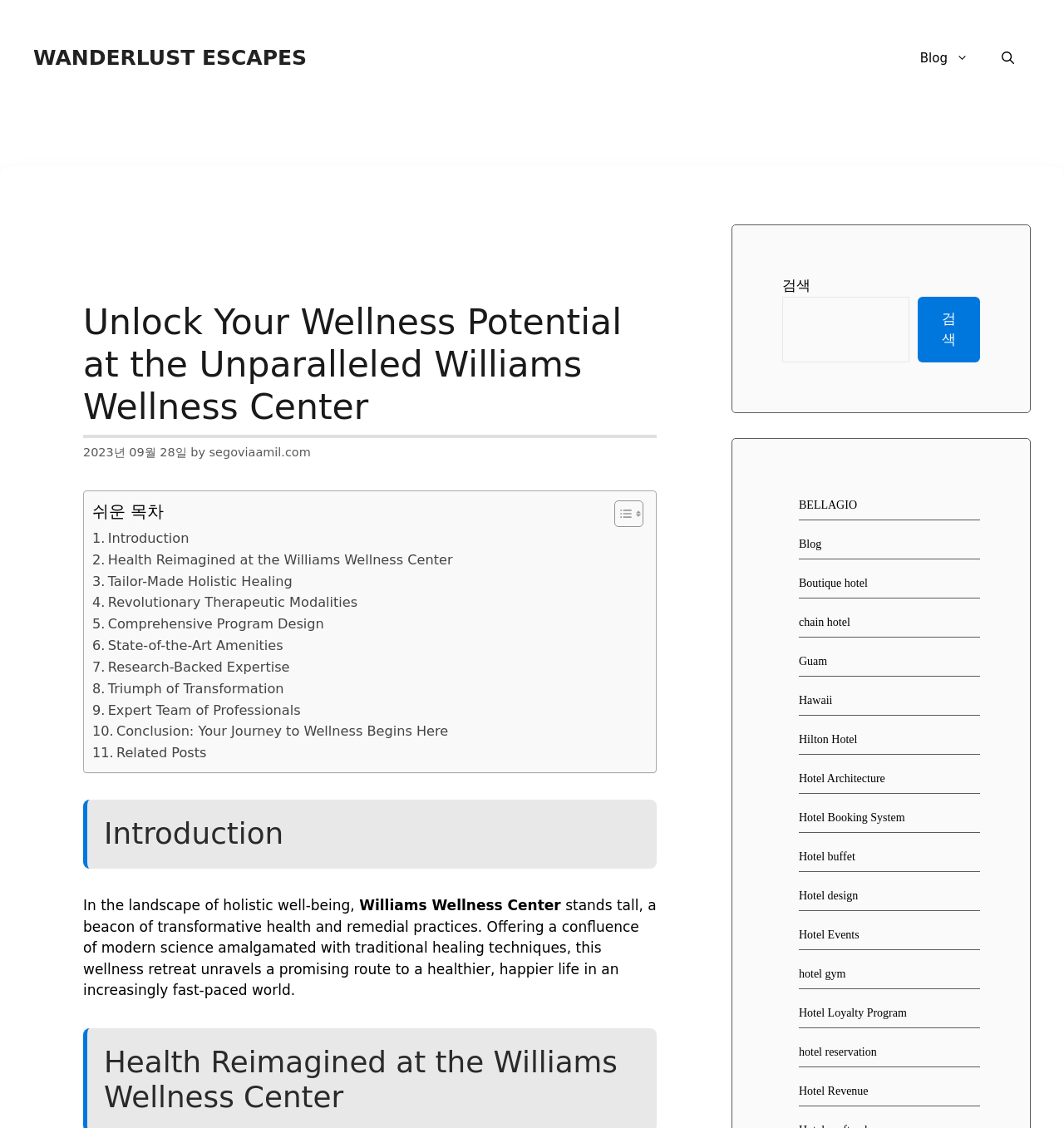What is the date of the article?
Please give a detailed and elaborate answer to the question.

The date of the article can be found in the time element which is located below the heading 'Unlock Your Wellness Potential at the Unparalleled Williams Wellness Center'.